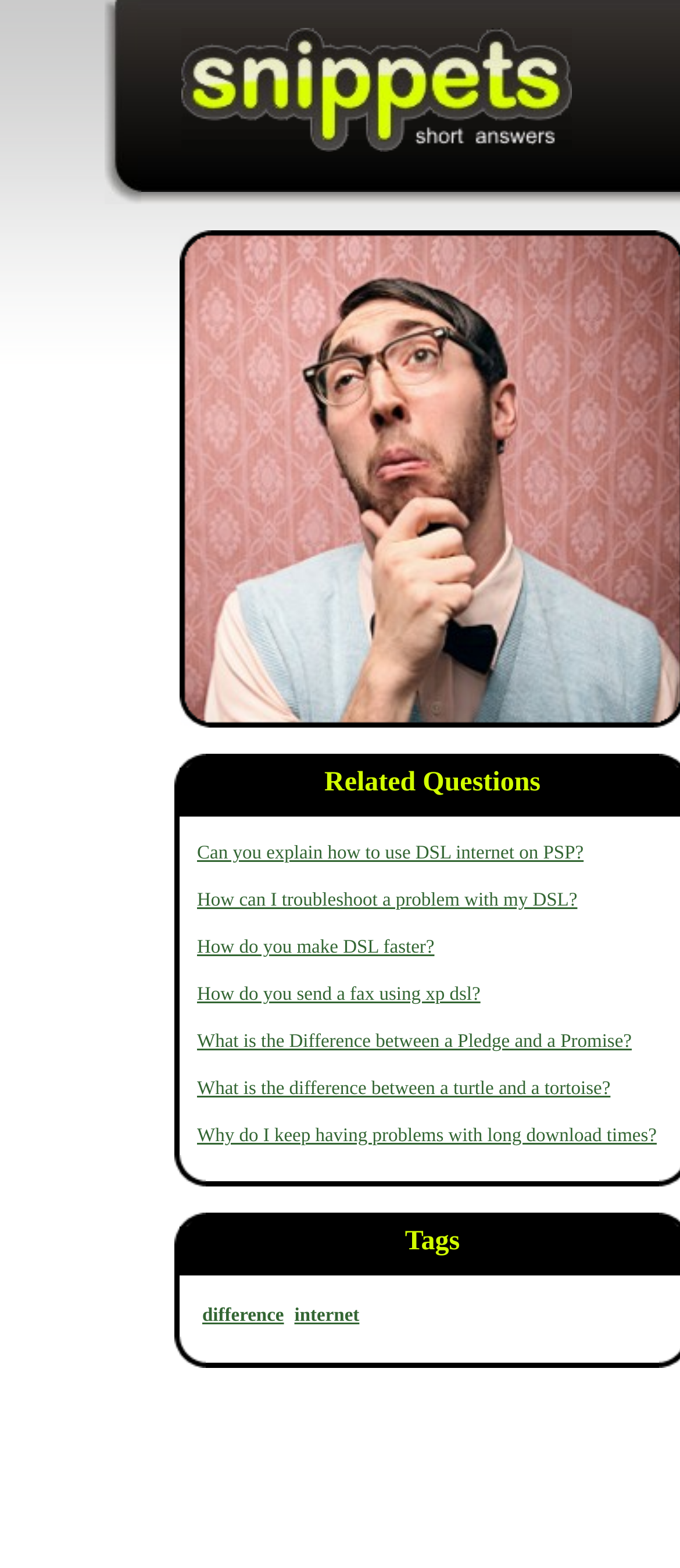Can you find the bounding box coordinates for the element to click on to achieve the instruction: "Click on the link to learn how to use DSL internet on PSP"?

[0.29, 0.537, 0.858, 0.551]